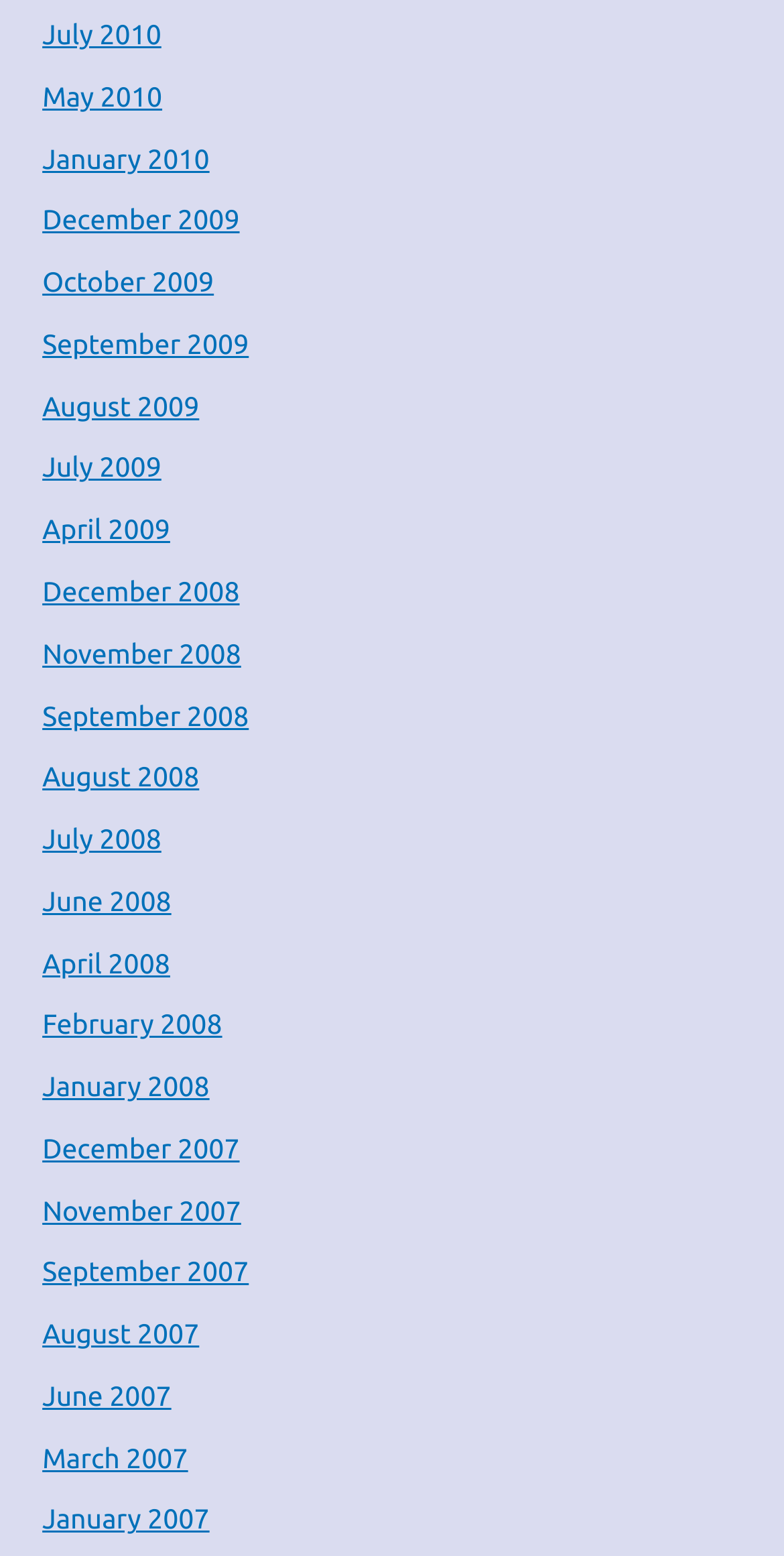Answer the following in one word or a short phrase: 
How many links are available for the year 2008?

5